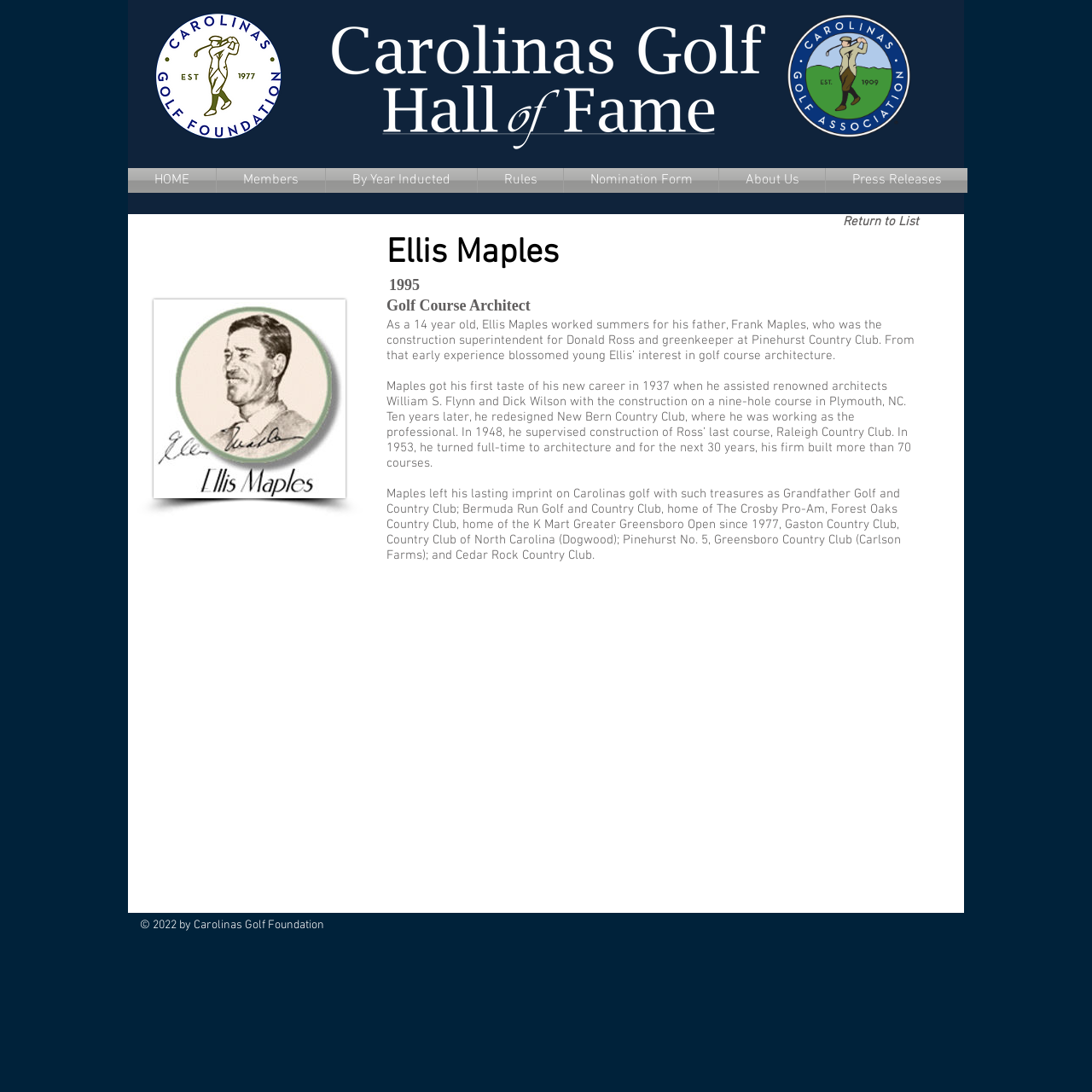What is Ellis Maples' profession?
Look at the image and construct a detailed response to the question.

I found the answer by reading the text on the page, specifically the line that says 'Golf Course Architect' which is a title or profession associated with Ellis Maples.